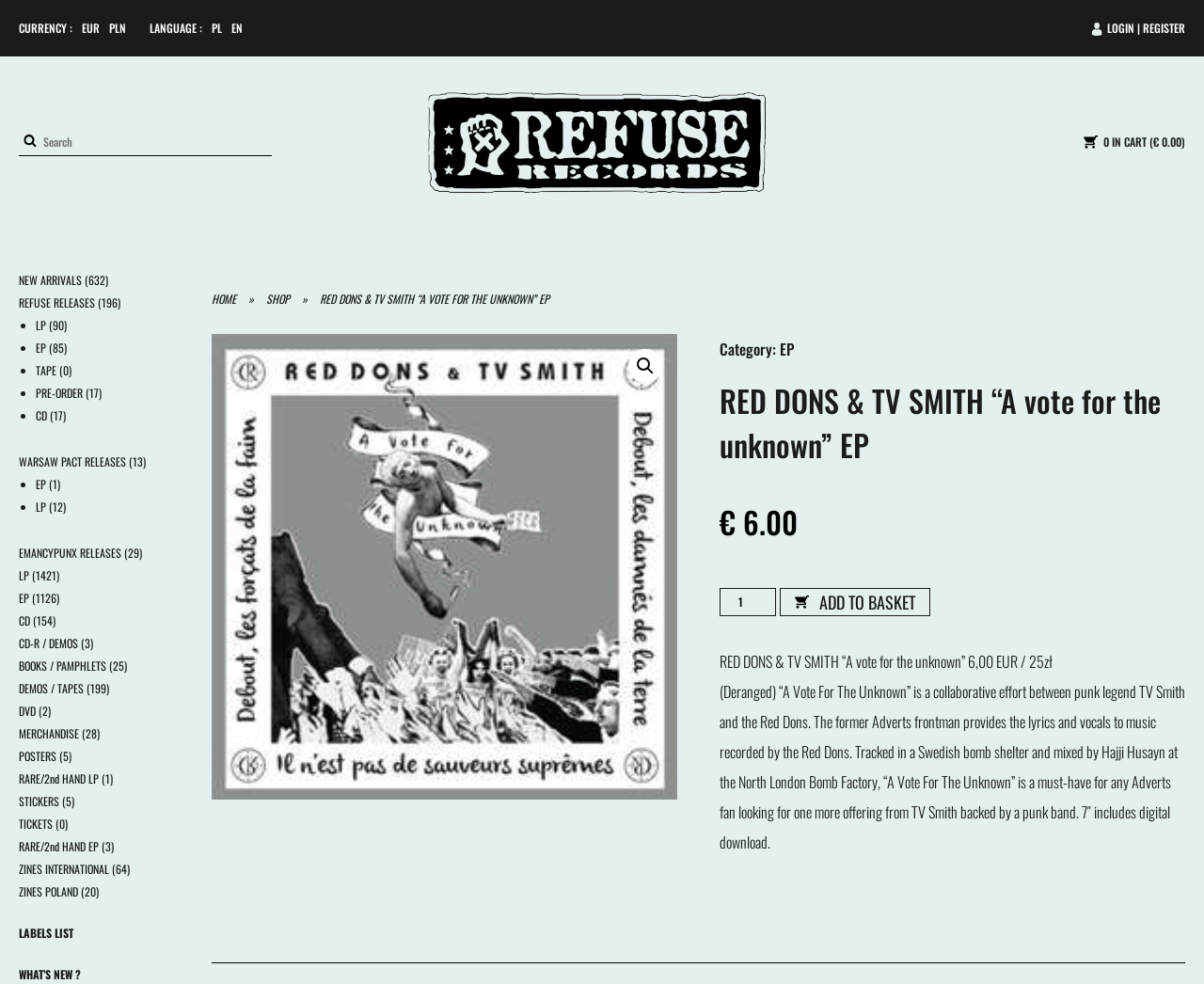Can you find the bounding box coordinates for the element to click on to achieve the instruction: "View shopping cart"?

[0.9, 0.136, 0.984, 0.152]